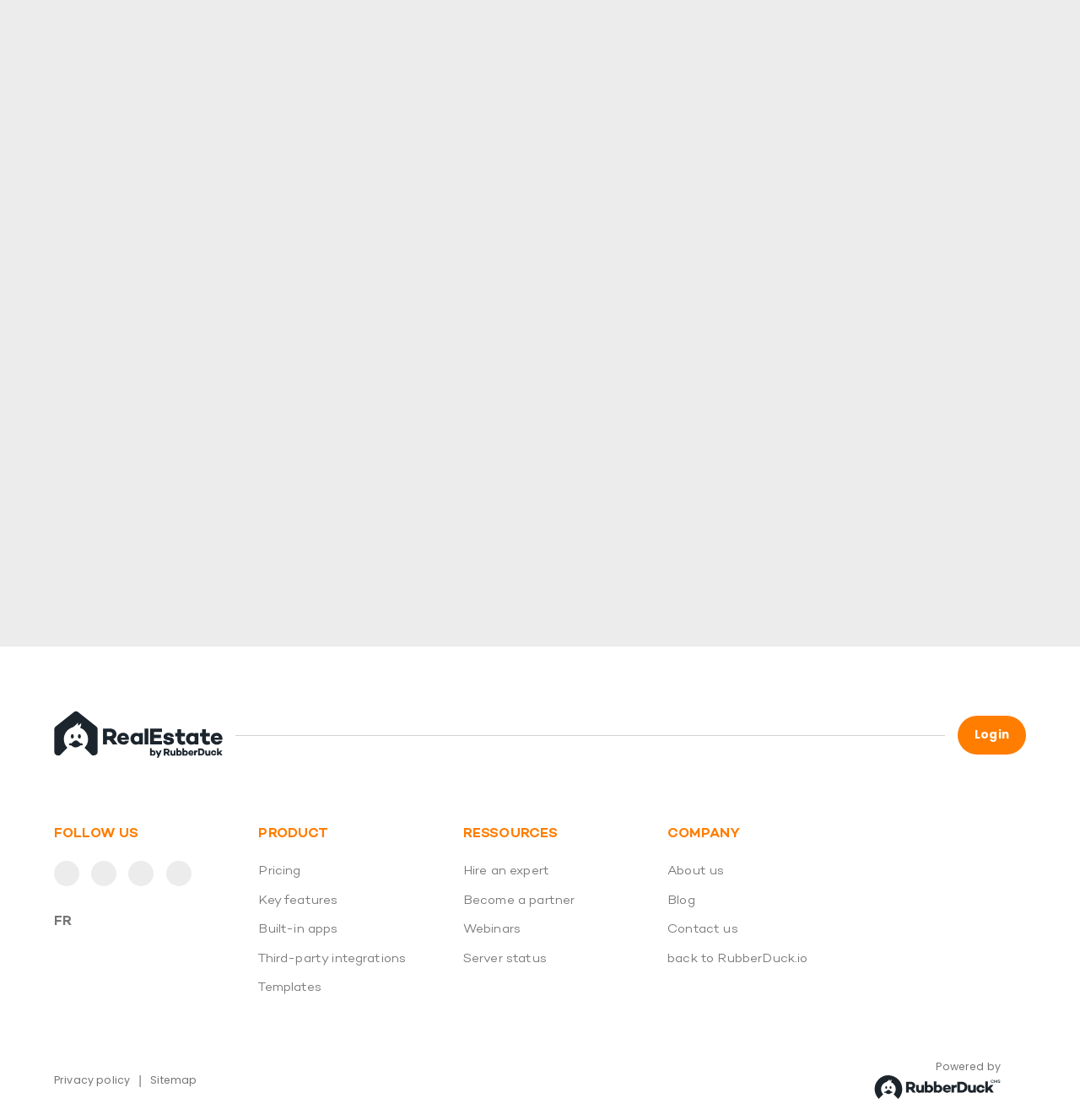Please identify the bounding box coordinates of the clickable region that I should interact with to perform the following instruction: "Publish your blog posts easily and quickly". The coordinates should be expressed as four float numbers between 0 and 1, i.e., [left, top, right, bottom].

[0.366, 0.019, 0.646, 0.177]